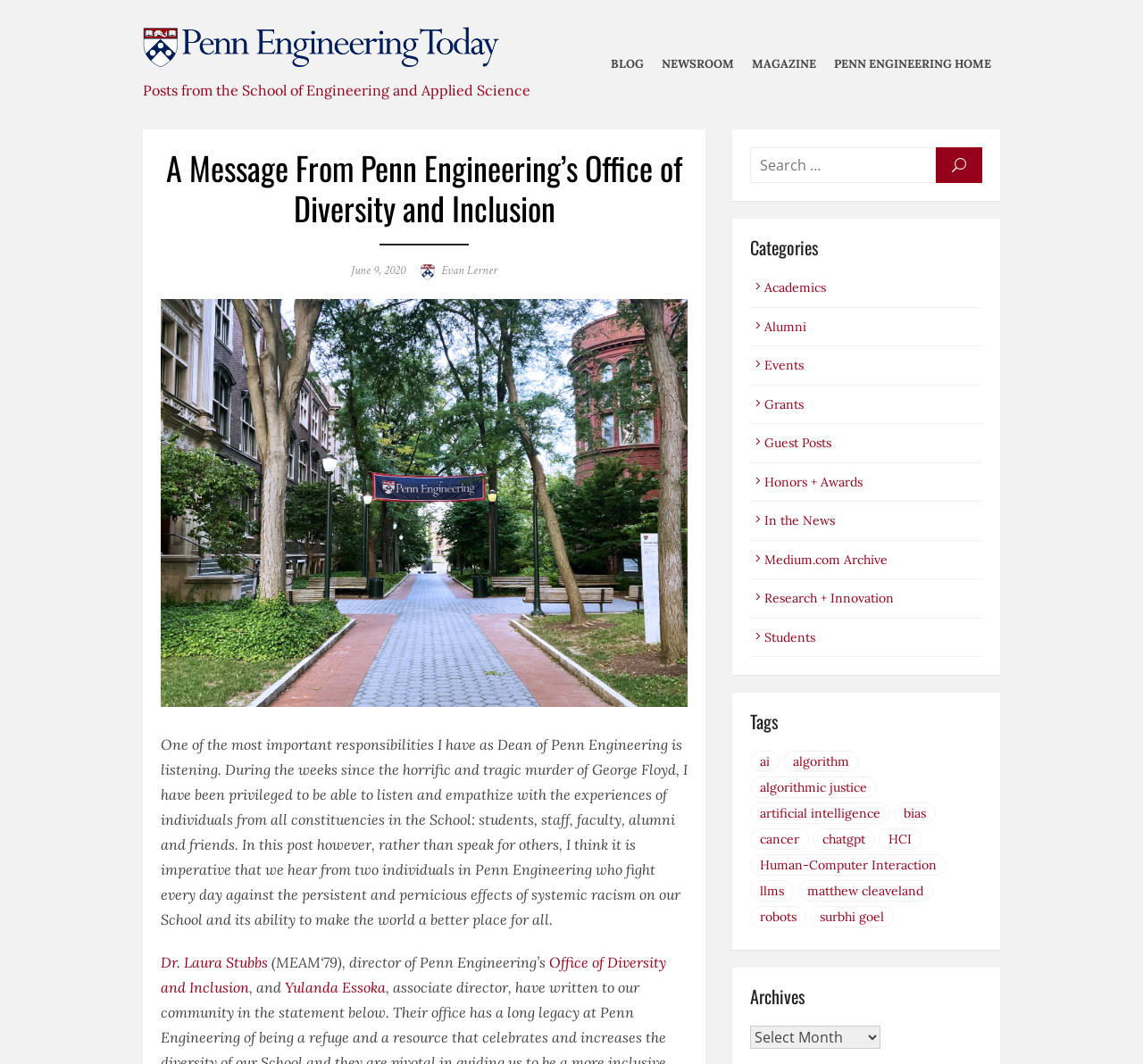Who is the author of the post? Using the information from the screenshot, answer with a single word or phrase.

Evan Lerner